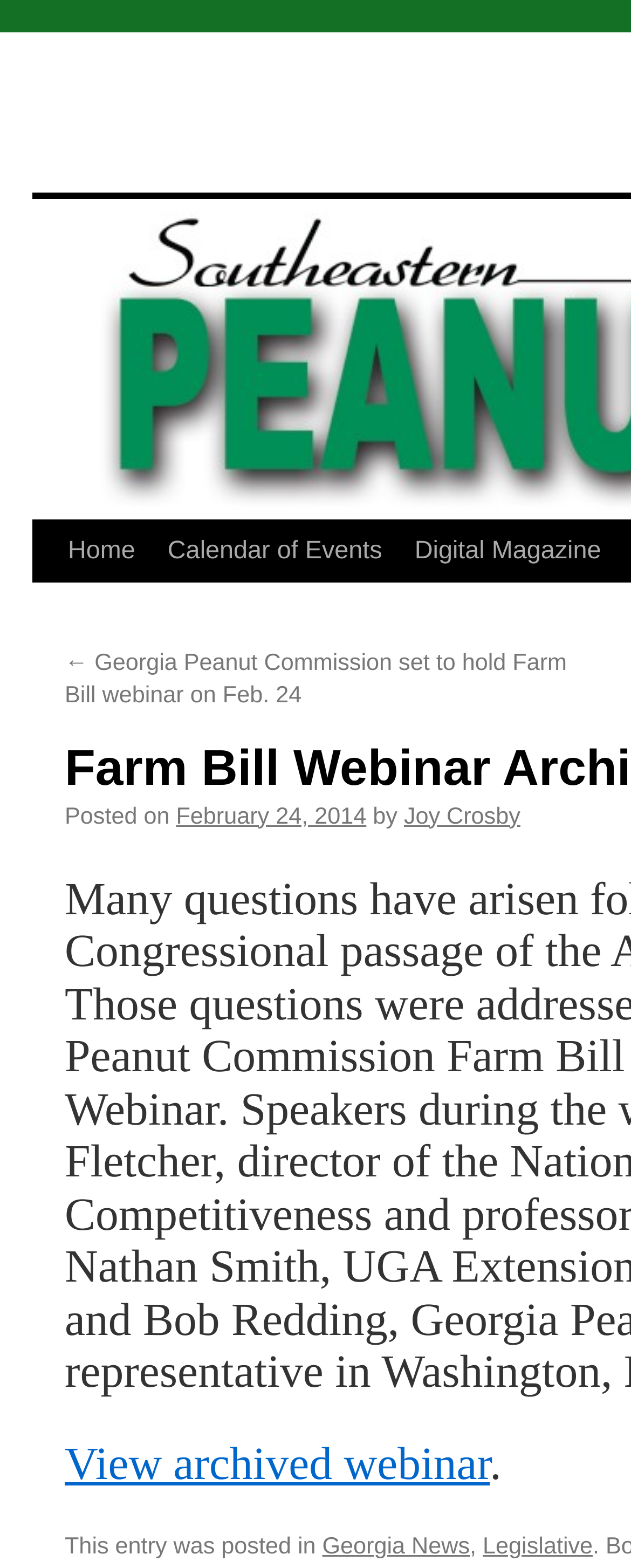What is the previous post about?
Answer the question in a detailed and comprehensive manner.

I found the topic of the previous post by looking at the link '← Georgia Peanut Commission set to hold Farm Bill webinar on Feb. 24' which is located at the top of the post, indicating that the previous post is about the Georgia Peanut Commission.